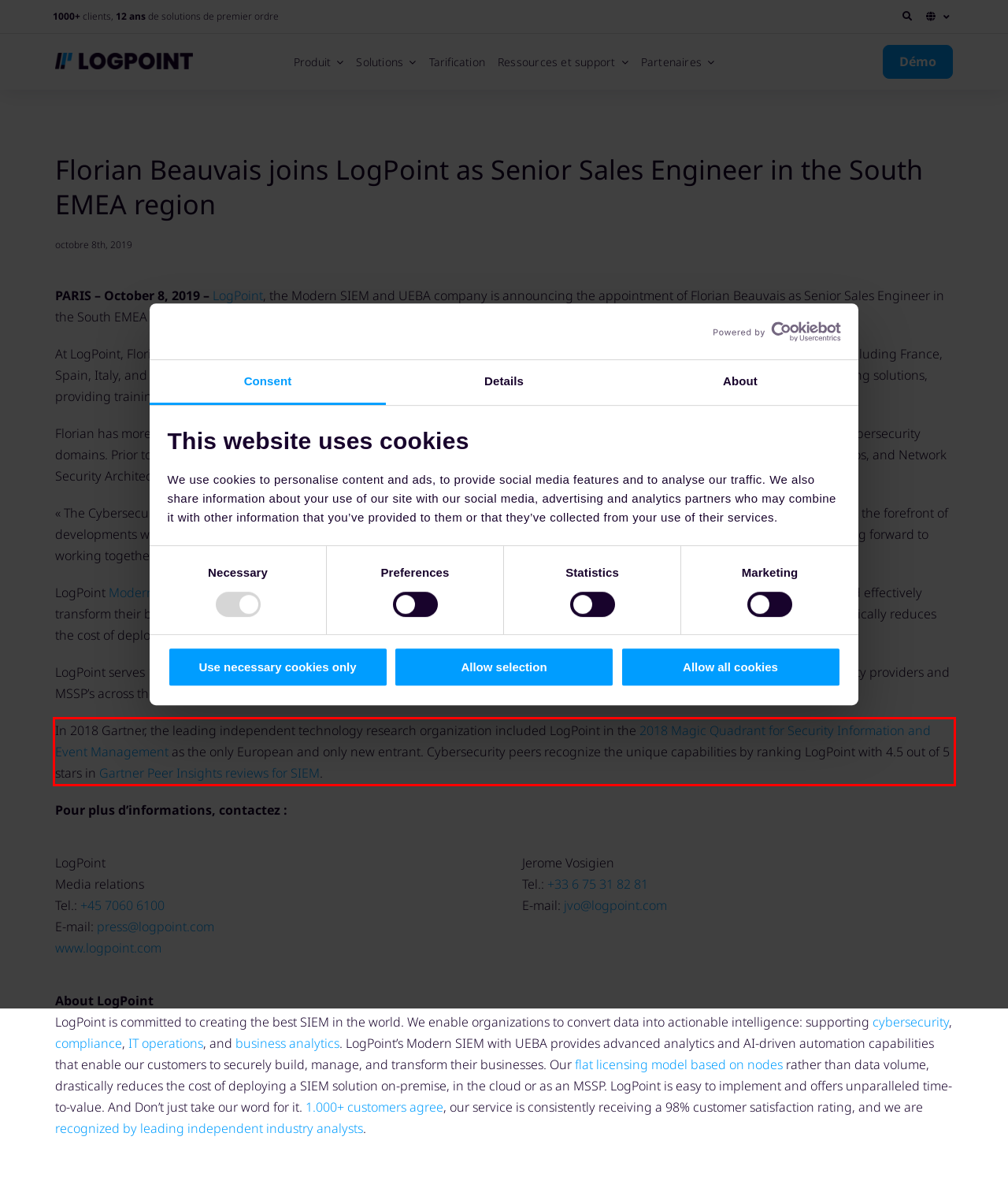With the given screenshot of a webpage, locate the red rectangle bounding box and extract the text content using OCR.

In 2018 Gartner, the leading independent technology research organization included LogPoint in the 2018 Magic Quadrant for Security Information and Event Management as the only European and only new entrant. Cybersecurity peers recognize the unique capabilities by ranking LogPoint with 4.5 out of 5 stars in Gartner Peer Insights reviews for SIEM.